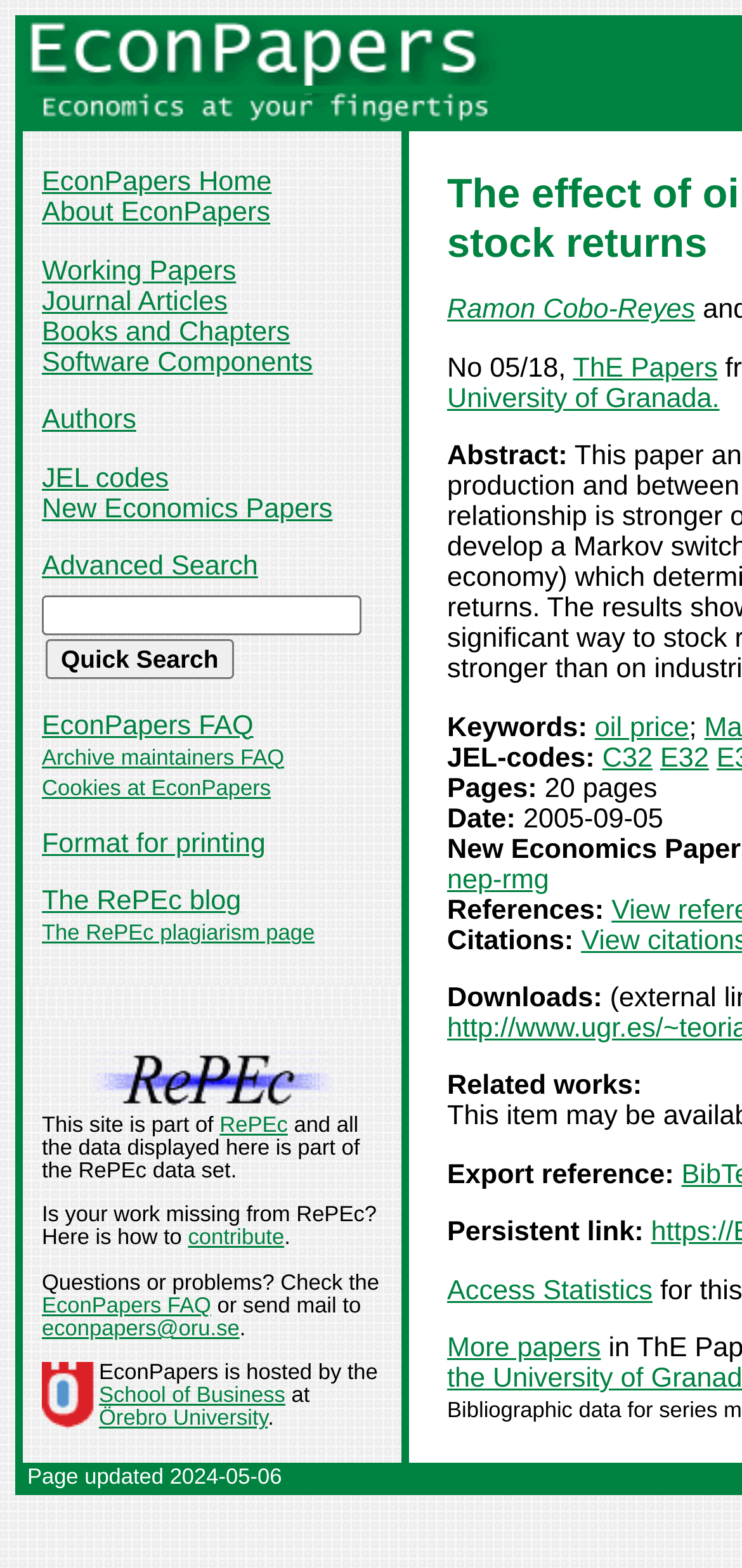Answer the question below in one word or phrase:
How many pages does the paper have?

20 pages